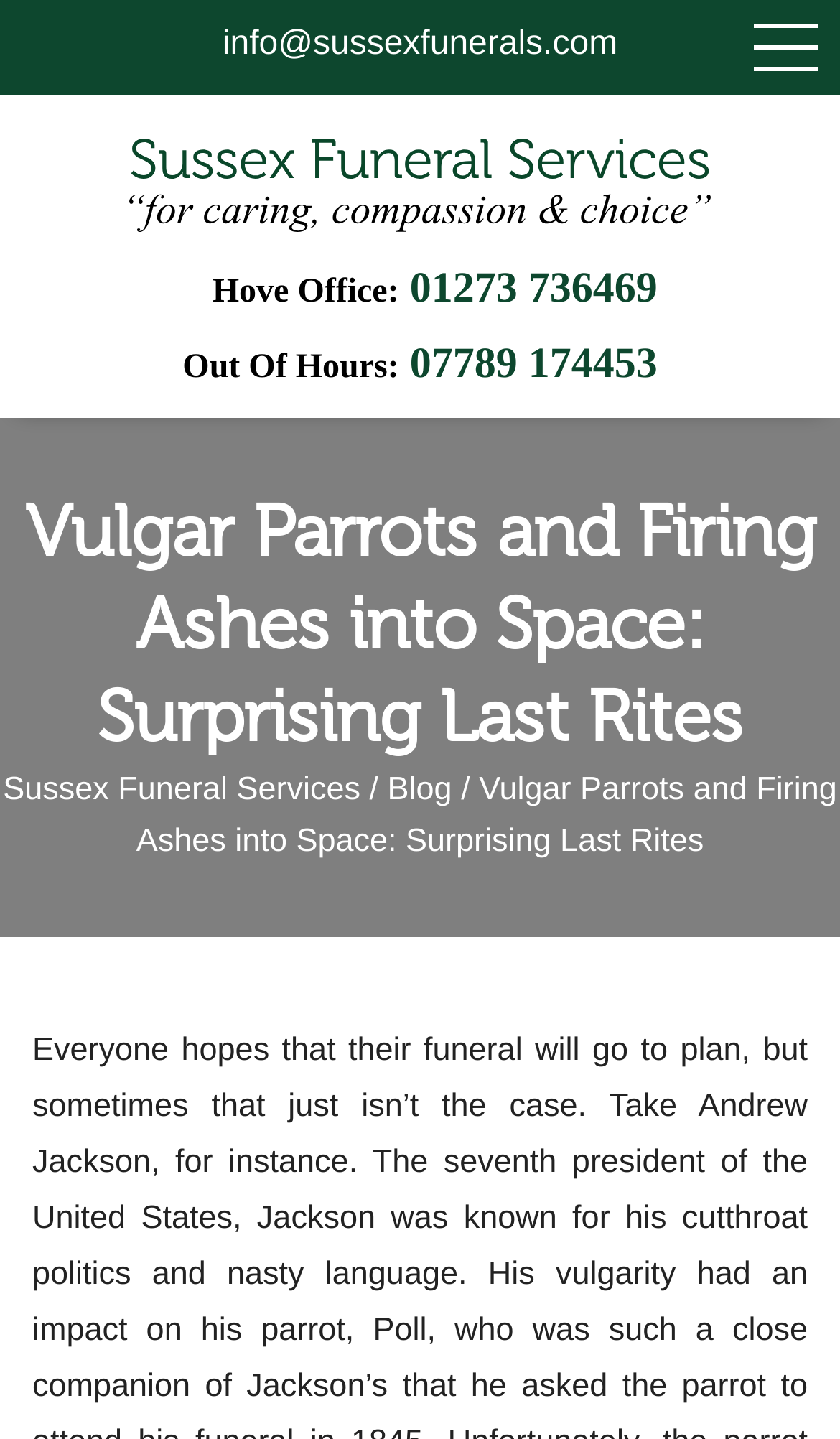Please provide a comprehensive answer to the question below using the information from the image: How many offices are listed on the webpage?

I found that only one office is listed on the webpage, which is the Hove Office, by looking at the static text 'Hove Office:' and the corresponding phone number and out of hours phone number.